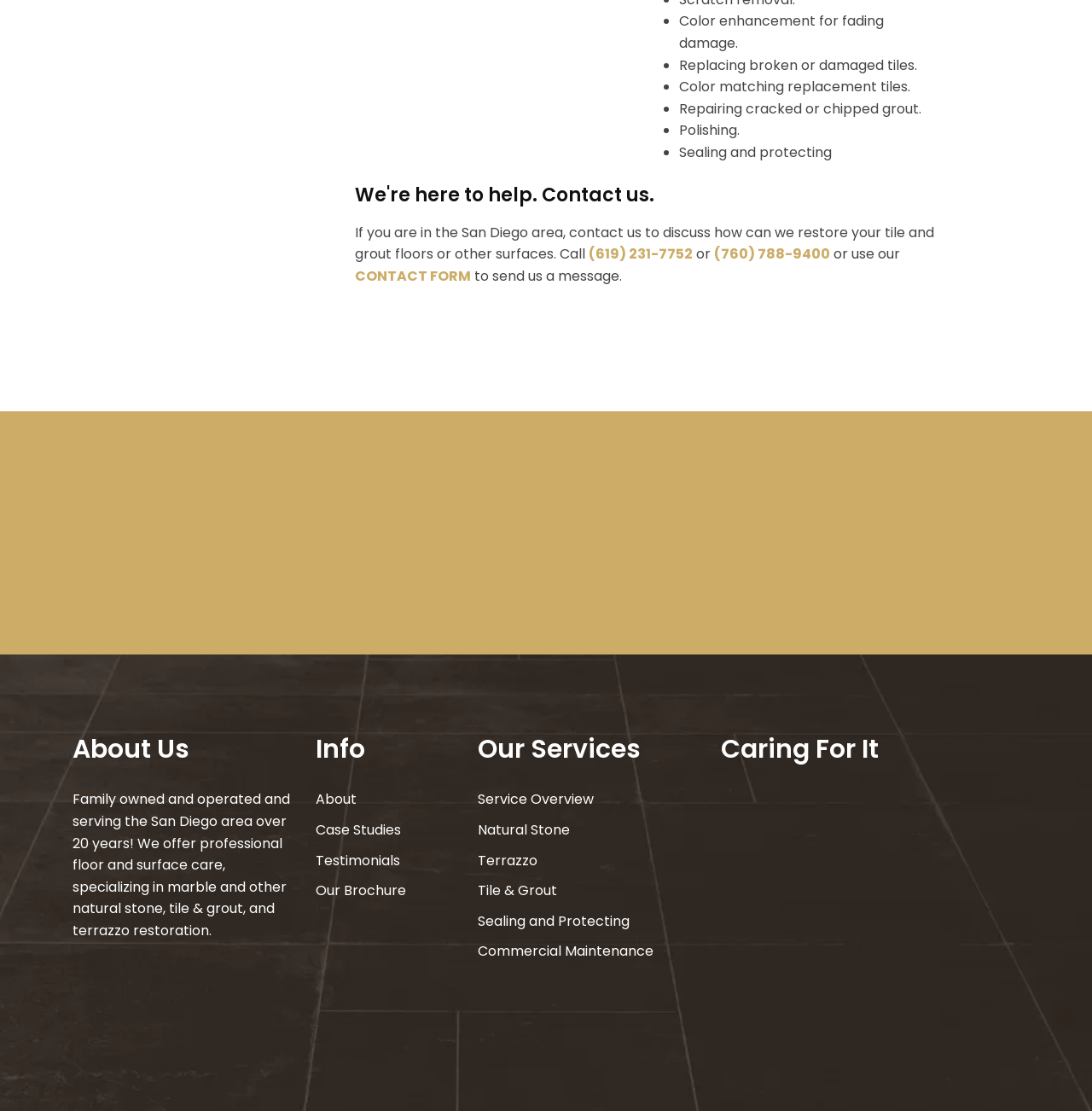What services does the company offer?
Please give a detailed and elaborate answer to the question based on the image.

Based on the webpage, the company offers various services including tile and grout, natural stone, and terrazzo restoration, which can be inferred from the list of services provided under the 'Our Services' heading.